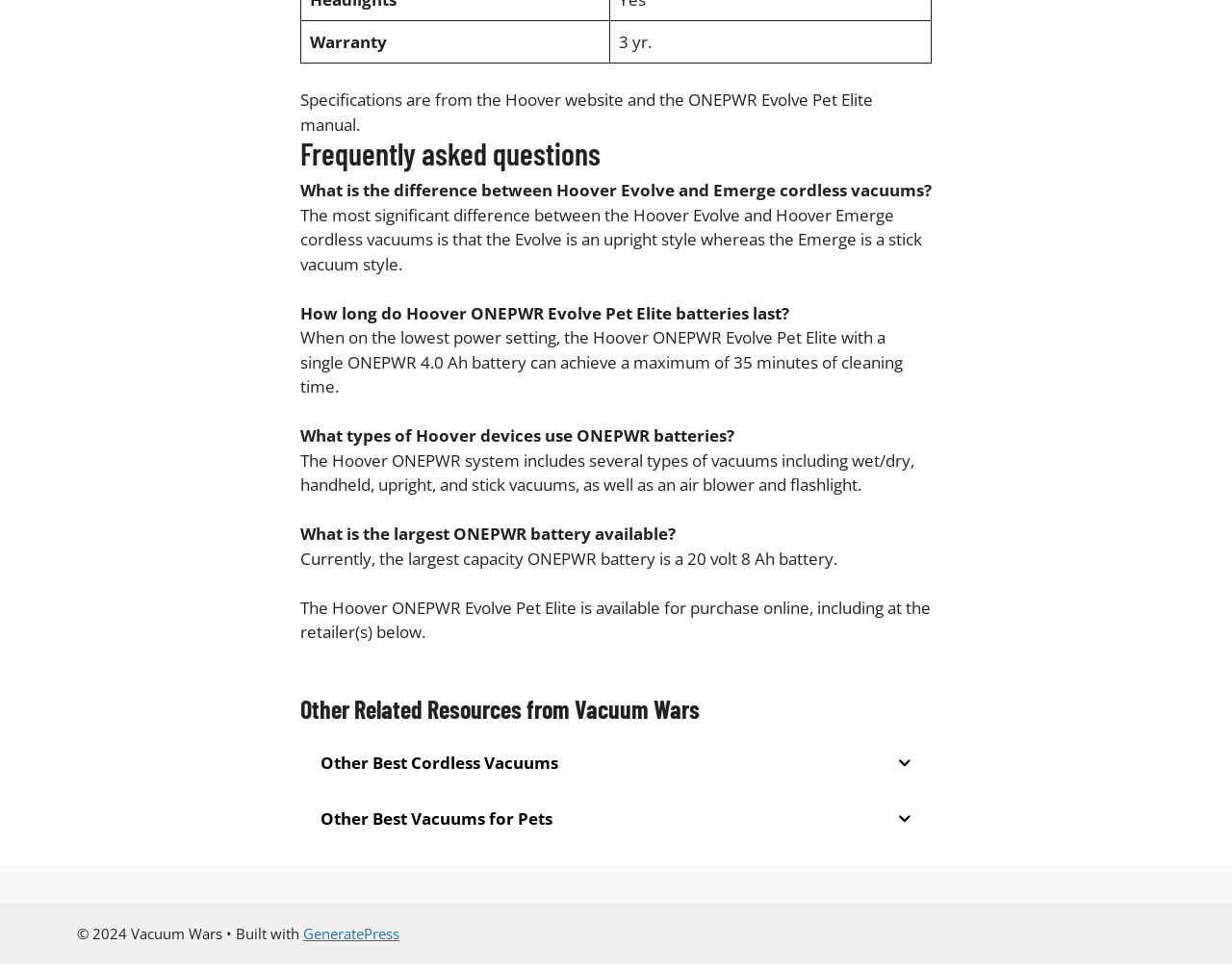Identify the bounding box coordinates of the region I need to click to complete this instruction: "Click the 'Other Best Cordless Vacuums' button".

[0.244, 0.757, 0.756, 0.814]